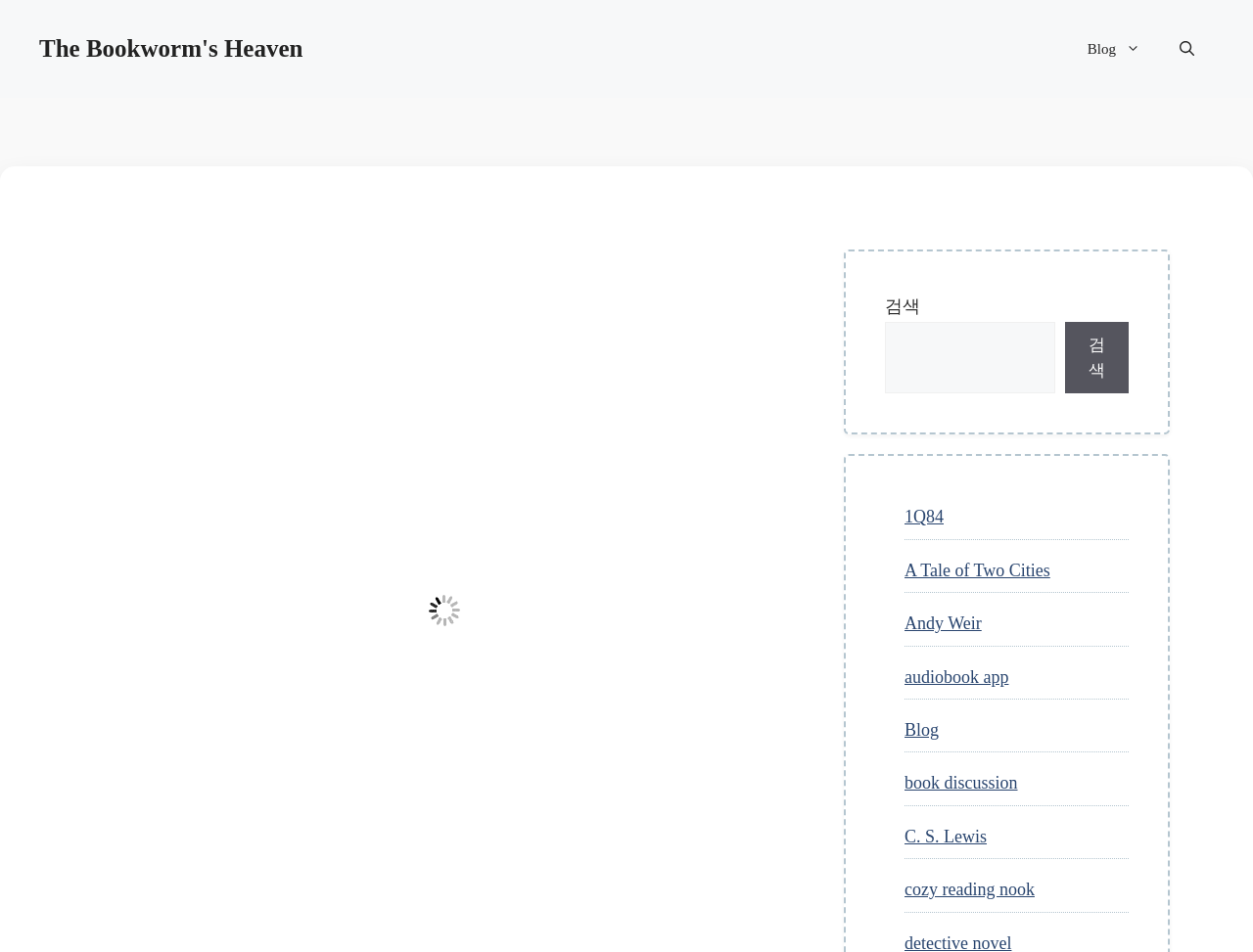What is the name of the website?
From the image, provide a succinct answer in one word or a short phrase.

The Bookworm's Heaven